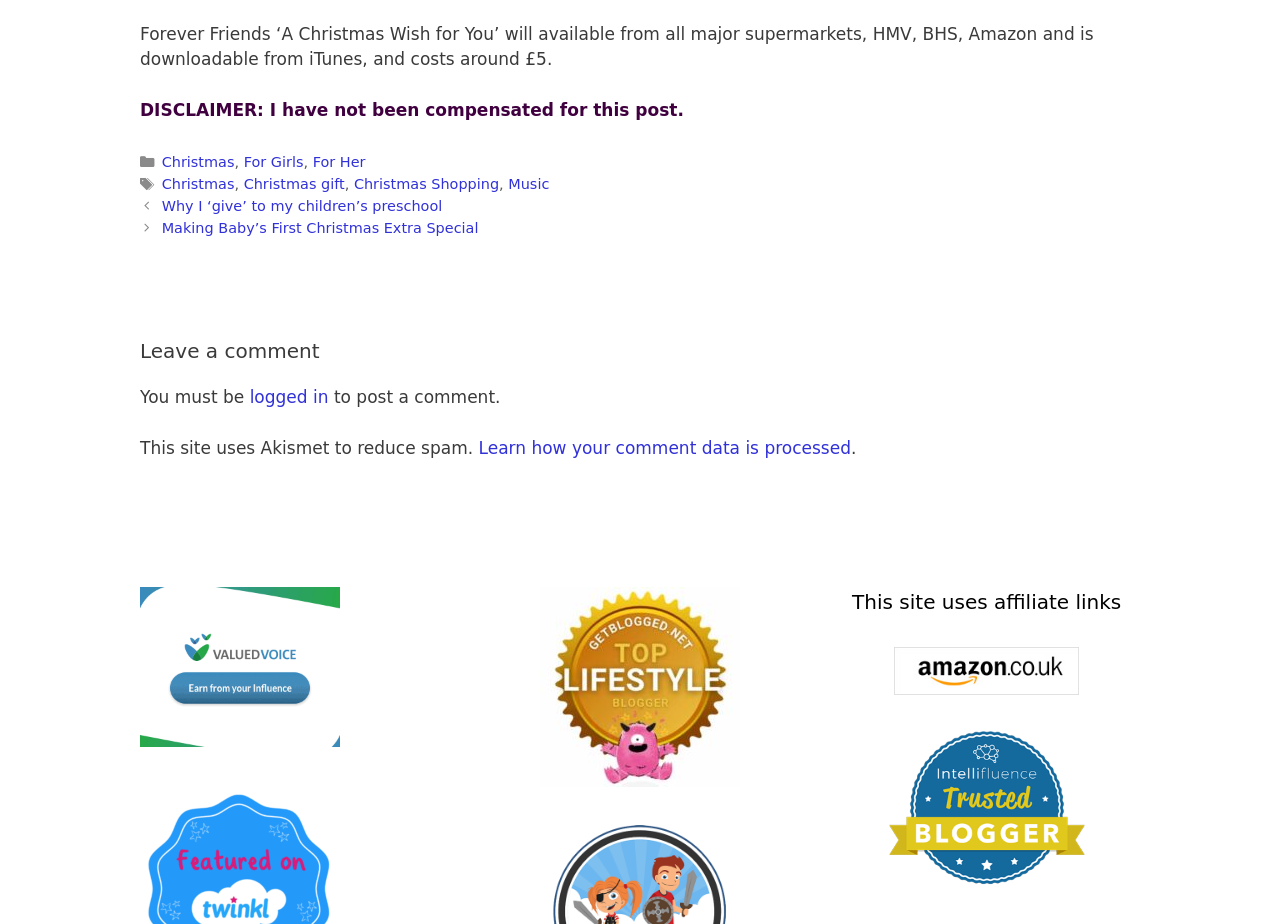Provide the bounding box coordinates for the UI element that is described by this text: "name="phone" placeholder="Phone Num"". The coordinates should be in the form of four float numbers between 0 and 1: [left, top, right, bottom].

None